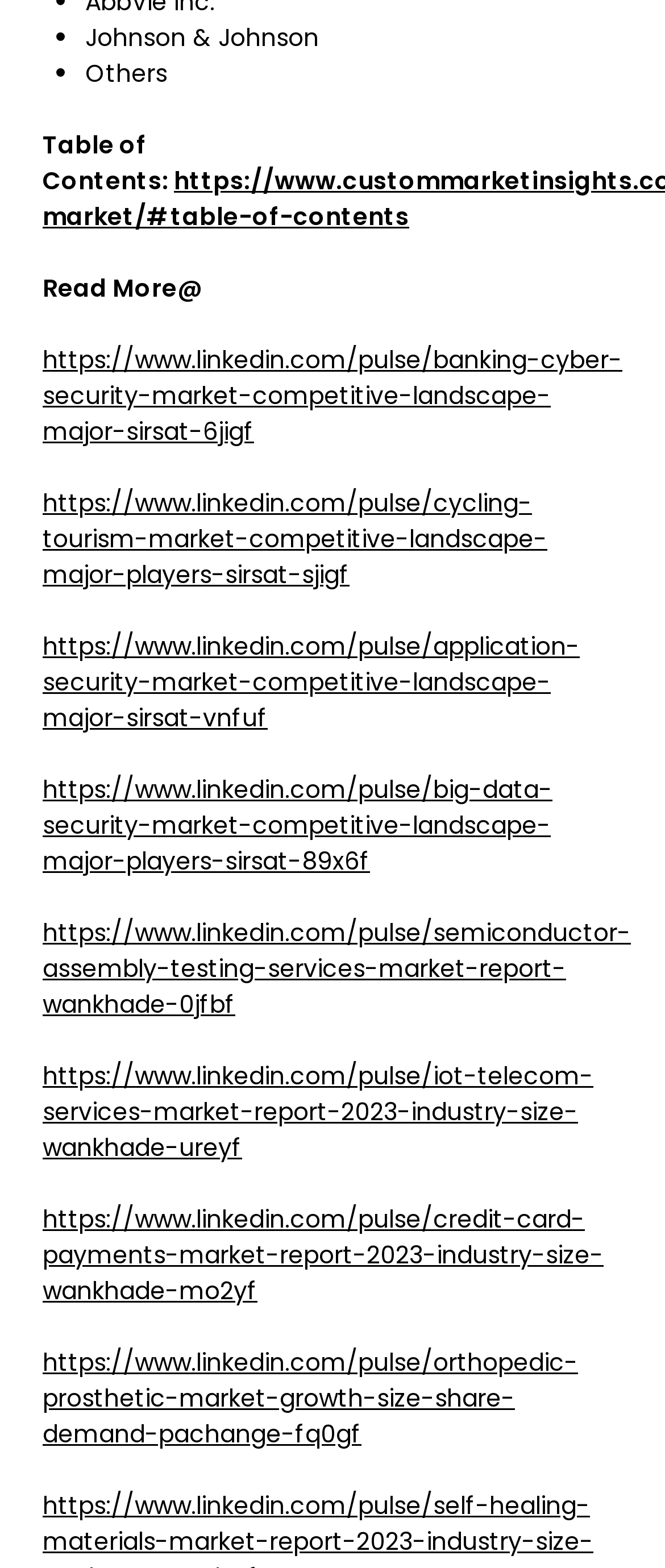Please determine the bounding box coordinates of the element to click on in order to accomplish the following task: "Read more about banking cyber security". Ensure the coordinates are four float numbers ranging from 0 to 1, i.e., [left, top, right, bottom].

[0.064, 0.219, 0.936, 0.286]